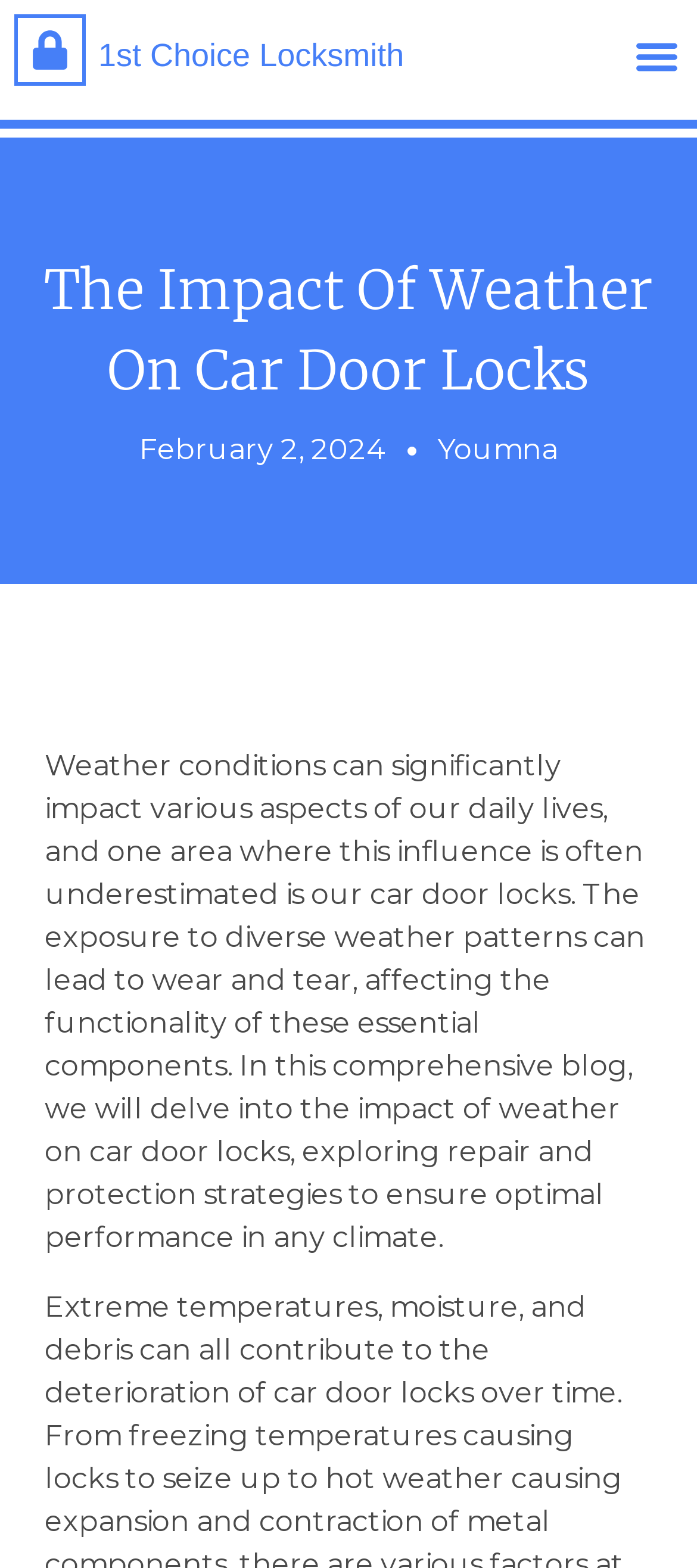Determine the bounding box coordinates of the UI element described below. Use the format (top-left x, top-left y, bottom-right x, bottom-right y) with floating point numbers between 0 and 1: February 2, 2024

[0.2, 0.273, 0.551, 0.301]